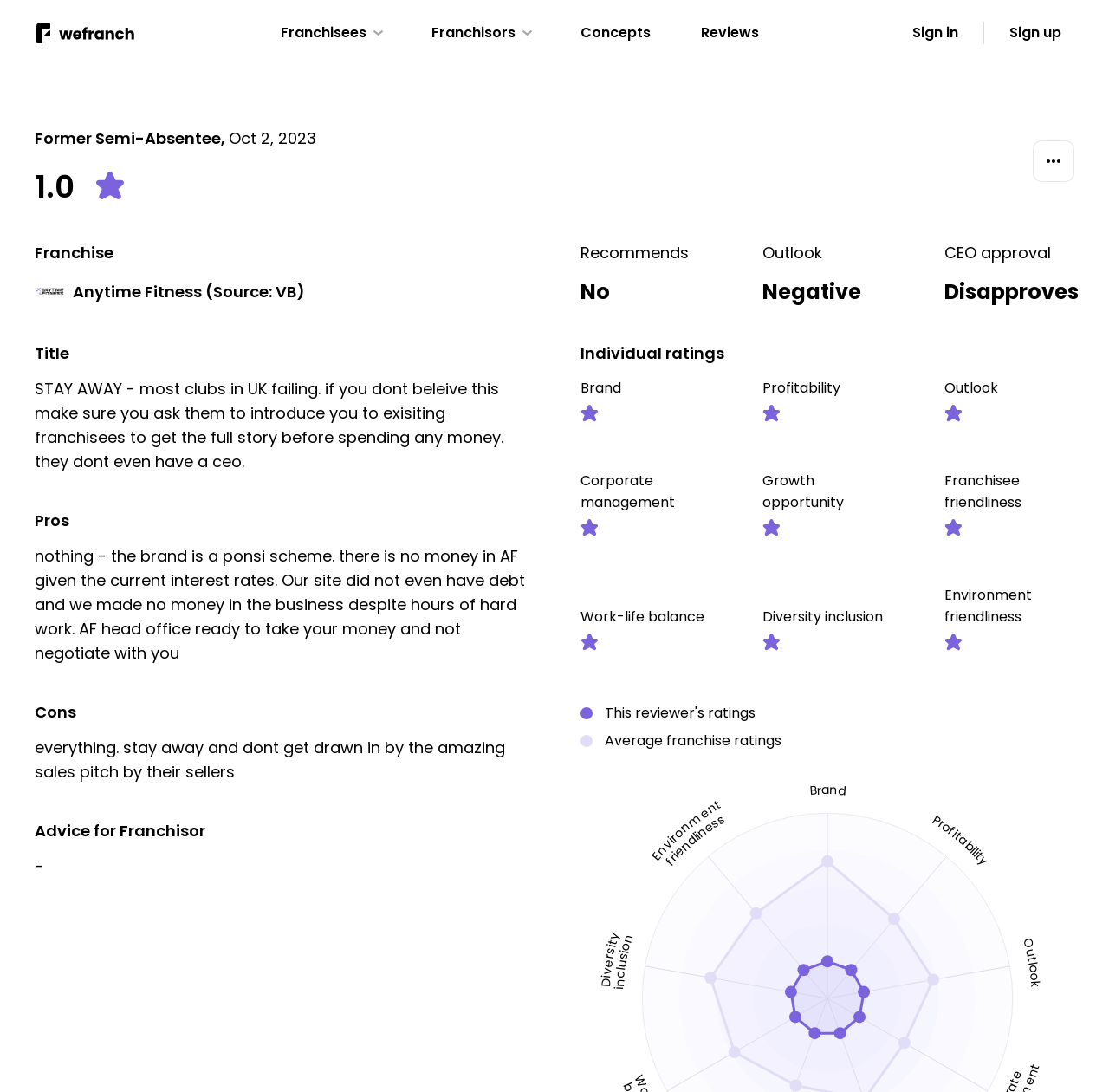Please determine the bounding box coordinates of the section I need to click to accomplish this instruction: "Ask a question".

None